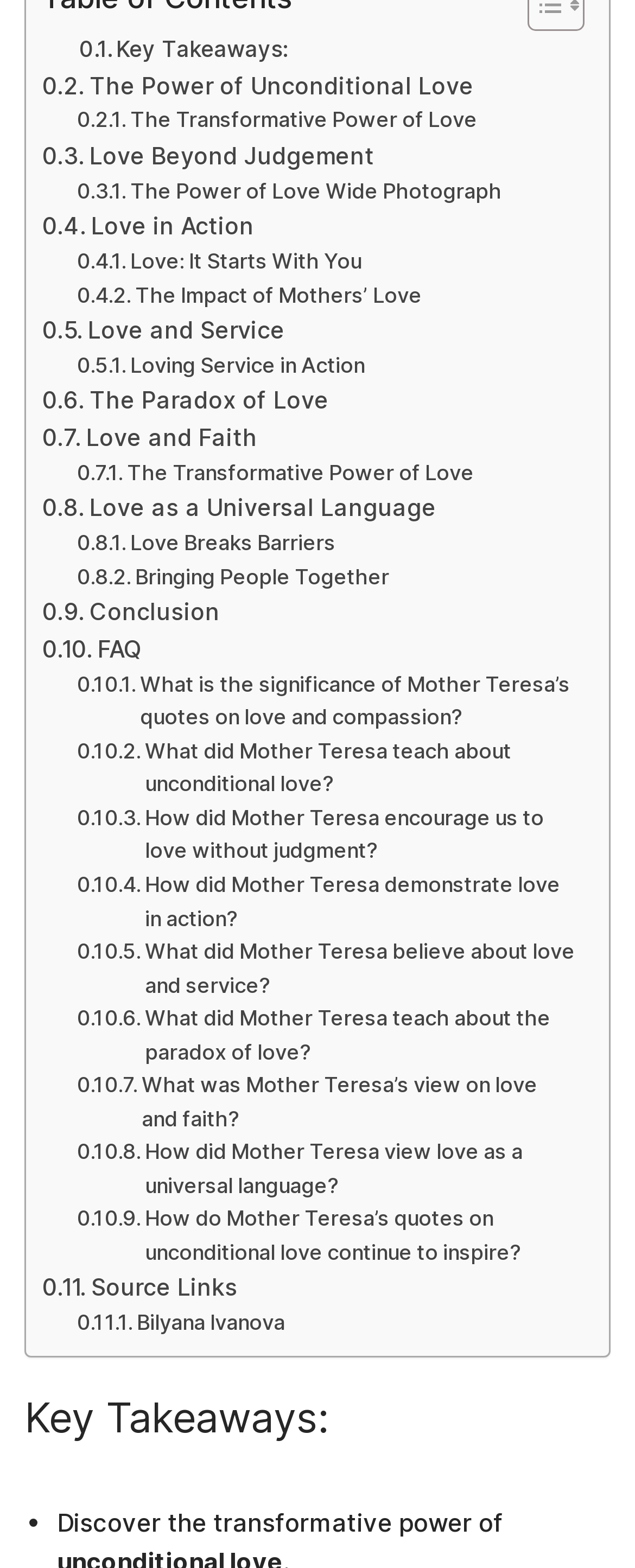Please identify the coordinates of the bounding box that should be clicked to fulfill this instruction: "Click on 'The Power of Unconditional Love'".

[0.067, 0.043, 0.746, 0.067]